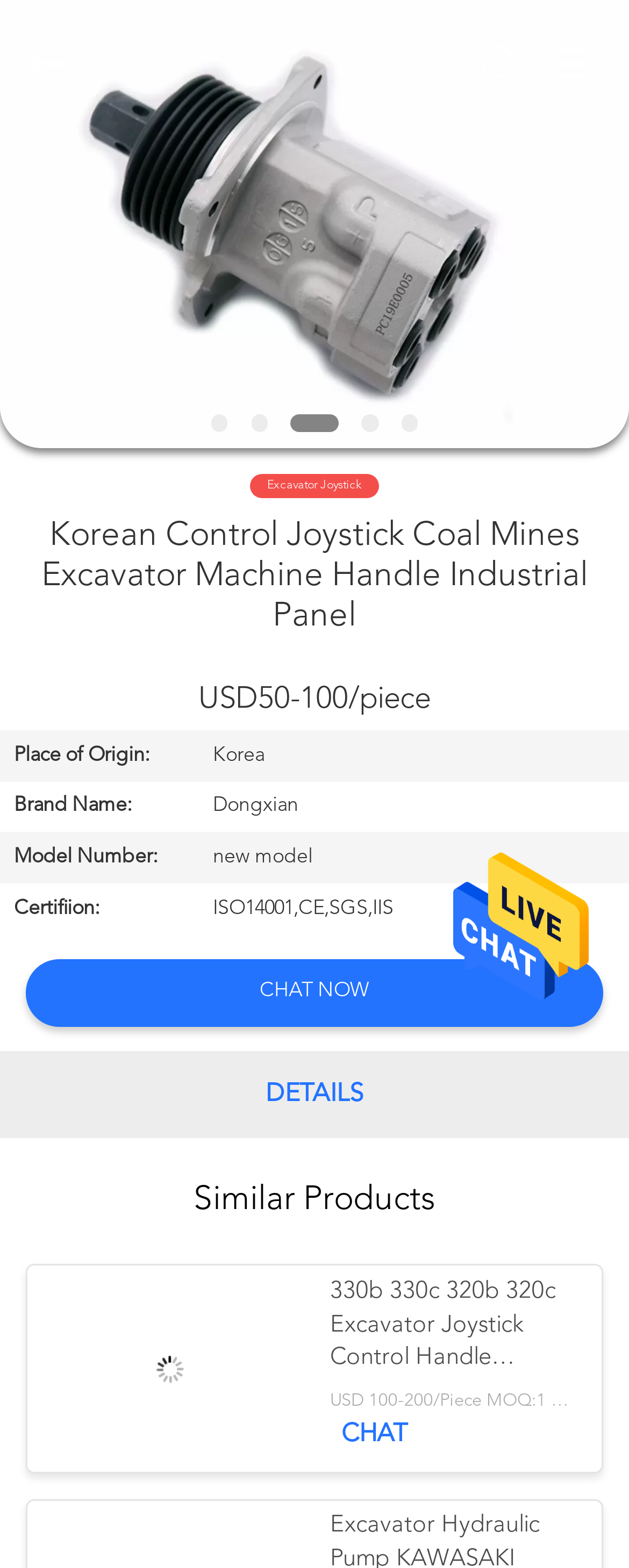Convey a detailed summary of the webpage, mentioning all key elements.

This webpage is about a Korean control joystick coal mines excavator machine handle industrial panel from Jiangsu Taiming Hydraulic Technology Co., Ltd. At the top, there is a search box where users can input what they want to search for. Below the search box, there are several links to different sections of the website, including HOME, PRODUCTS, ABOUT US, FACTORY TOUR, QUALITY CONTROL, and CONTACT US. 

On the top-right corner, there is a large image of the Korean control joystick coal mines excavator machine handle industrial panel. Below the image, there is a heading with the same title as the image. 

To the right of the image, there is a table with details about the product, including the place of origin, brand name, model number, and certification. The table has five rows, each with a row header and a grid cell containing the corresponding information.

Below the table, there is a link to chat with the supplier and a static text that says "DETAILS". 

Further down the page, there is a heading that says "Similar Products". Below this heading, there is an image of a similar product, which is a 330b 330c 320b 320c excavator joystick control handle hydraulic pilot valve. To the right of the image, there is a link to the product and a static text that says "USD 100-200/Piece MOQ:1 piece". There is also a link to chat with the supplier.

At the very bottom of the page, there is a static text that says "Copyright © 2019 - 2024 excavatormachine-parts.com. All Rights Reserved."